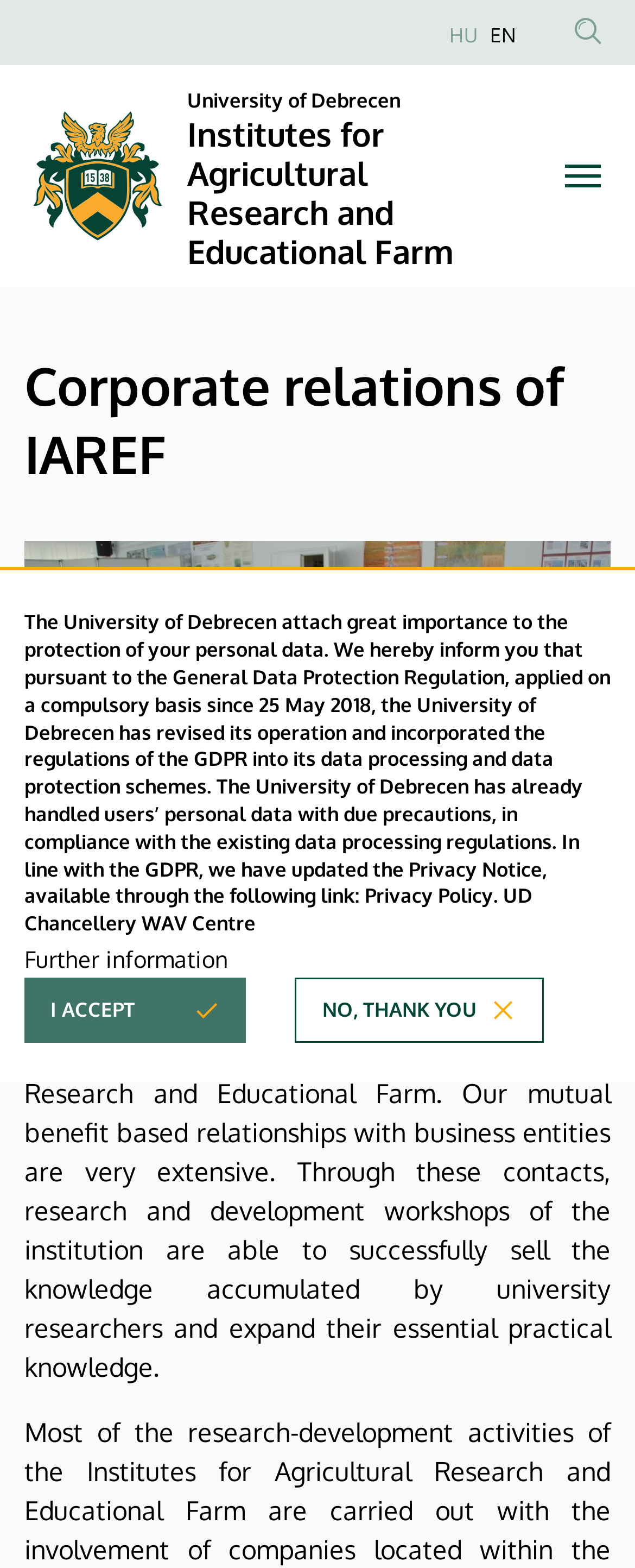Indicate the bounding box coordinates of the clickable region to achieve the following instruction: "Toggle the navigation menu."

[0.833, 0.042, 1.0, 0.183]